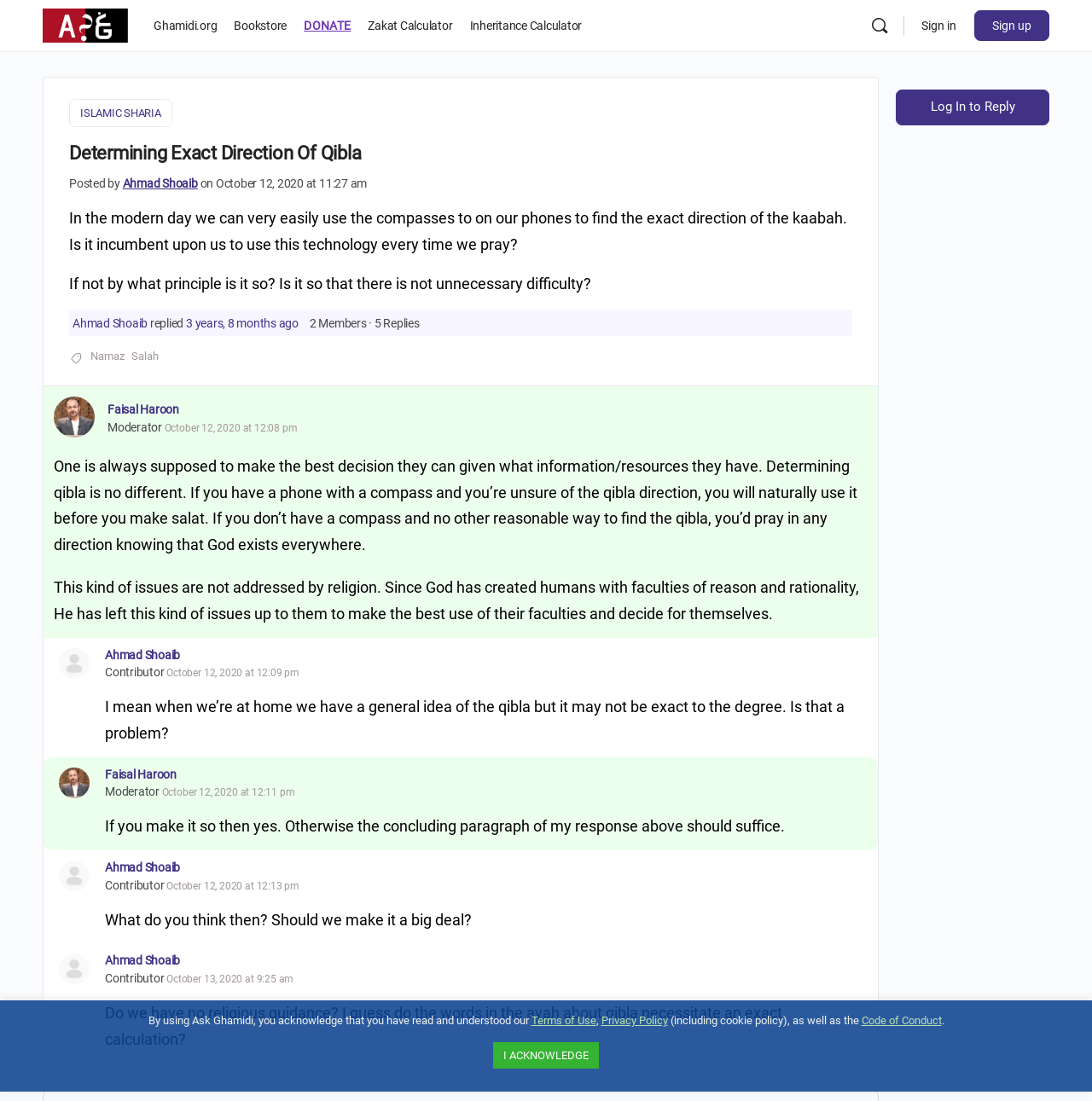Locate the bounding box coordinates of the region to be clicked to comply with the following instruction: "Access Extranet and customer tools". The coordinates must be four float numbers between 0 and 1, in the form [left, top, right, bottom].

None